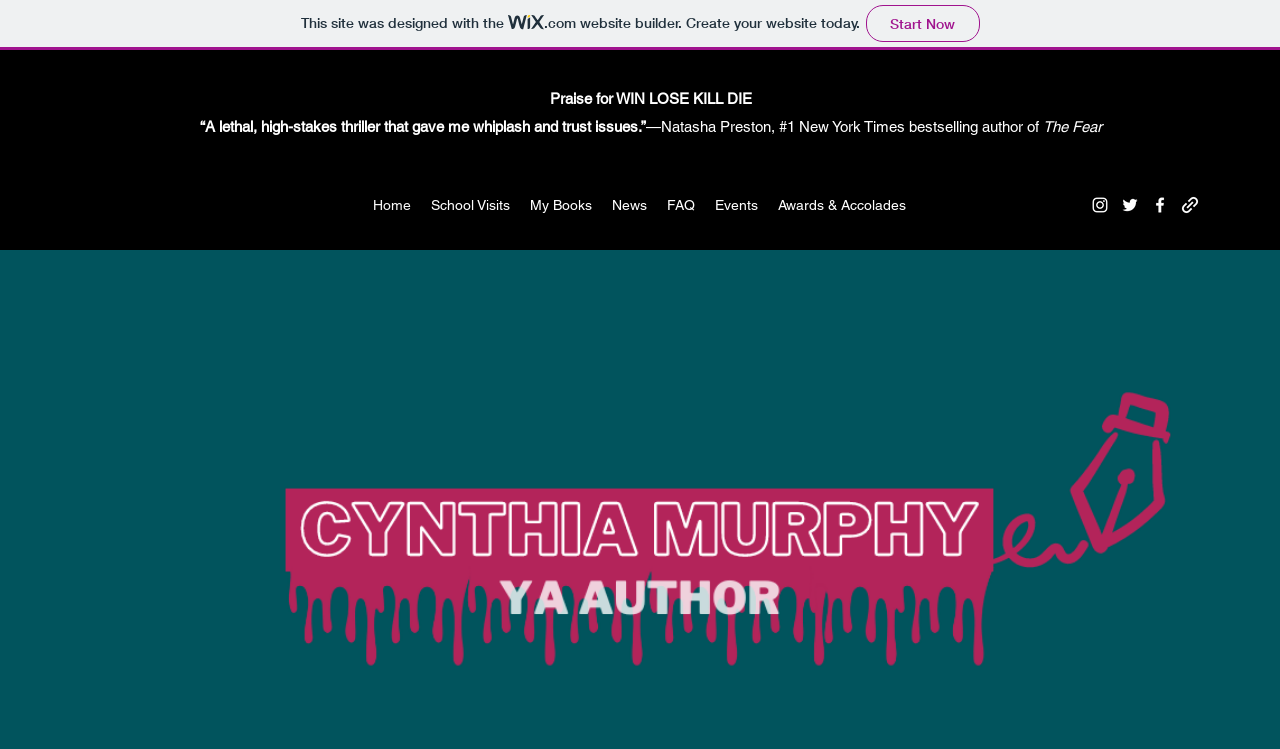What is the author's name?
Could you please answer the question thoroughly and with as much detail as possible?

The author's name is Cynthia Murphy, which can be inferred from the root element 'Author | Cynthia Murphy YA' and the overall structure of the webpage, suggesting that it is a personal website or blog of the author.